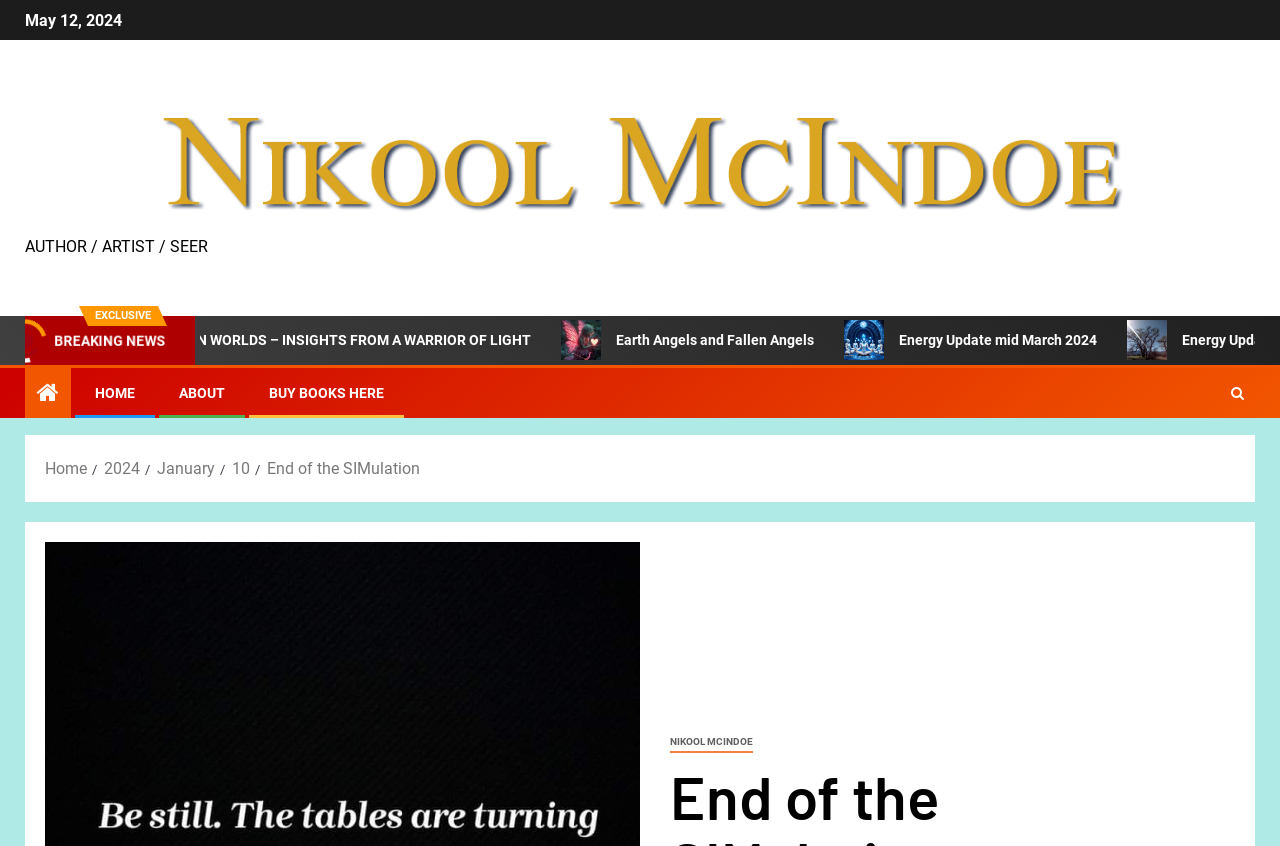Determine the bounding box coordinates for the area you should click to complete the following instruction: "View the 'Earth Angels and Fallen Angels' article".

[0.358, 0.378, 0.579, 0.426]